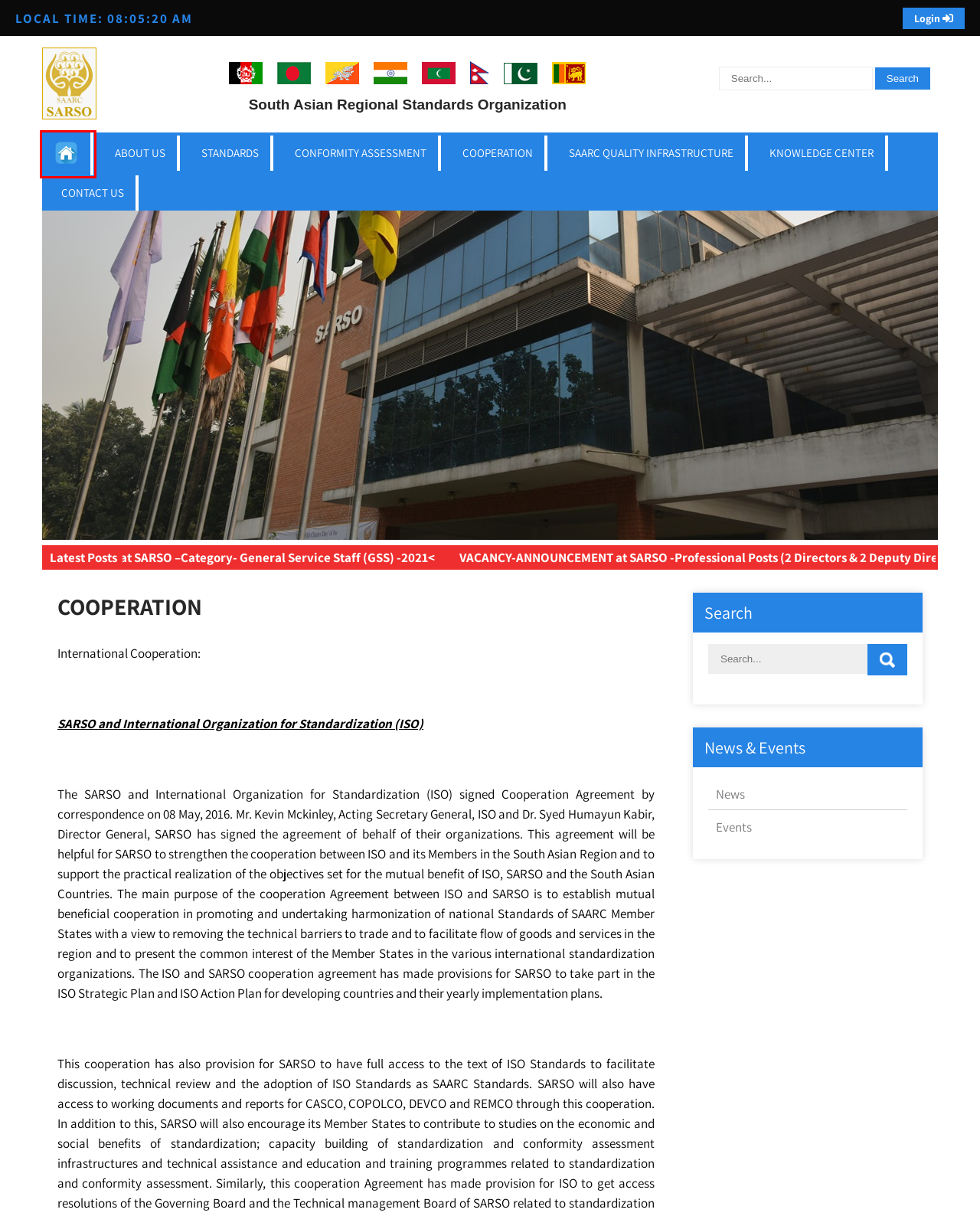Given a screenshot of a webpage with a red bounding box highlighting a UI element, determine which webpage description best matches the new webpage that appears after clicking the highlighted element. Here are the candidates:
A. ISO - International Organization for Standardization
B. VACANCY-ANNOUNCEMENT at SARSO –Category- General Service Staff (GSS) -2021 – SARSO
C. SAARC QUALITY INFRASTRUCTURE – SARSO
D. Events – SARSO
E. Conformity Assessment – SARSO
F. News – SARSO
G. SARSO
H. About Us – SARSO

G